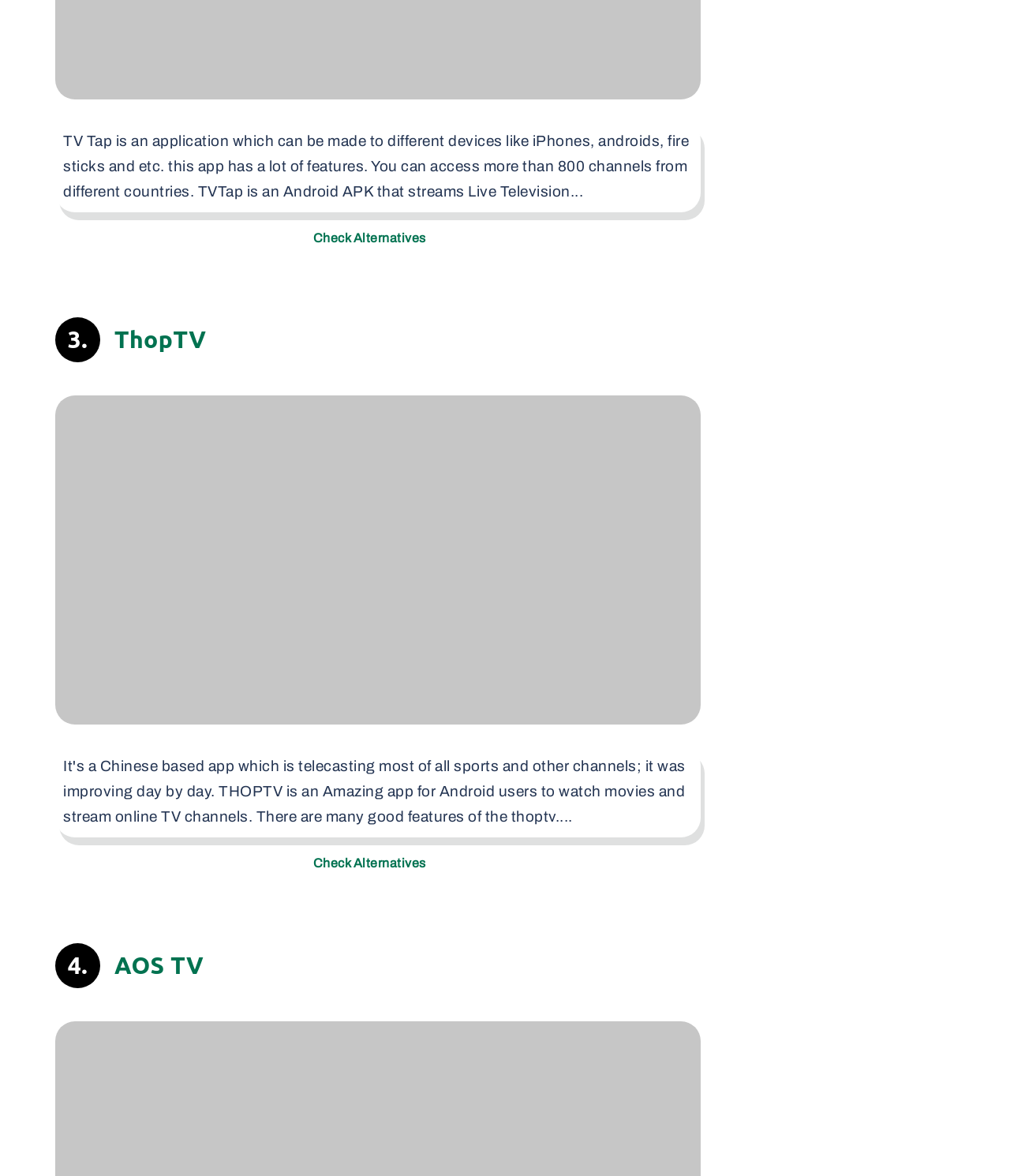What is TV Tap?
Could you please answer the question thoroughly and with as much detail as possible?

Based on the StaticText element, TV Tap is described as 'an application which can be made to different devices like iPhones, androids, fire sticks and etc.'